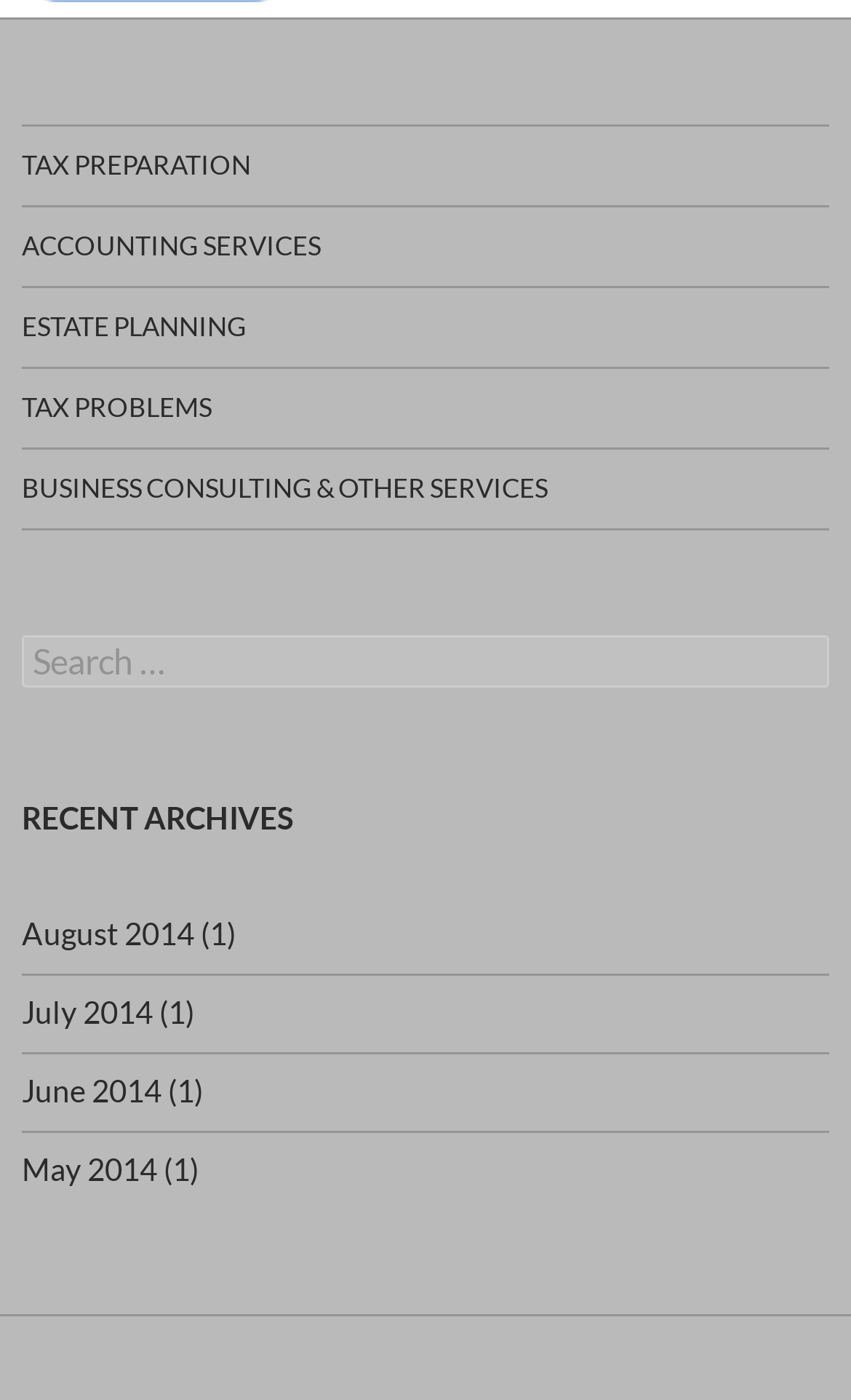Please determine the bounding box coordinates of the clickable area required to carry out the following instruction: "View August 2014 archives". The coordinates must be four float numbers between 0 and 1, represented as [left, top, right, bottom].

[0.026, 0.653, 0.228, 0.68]